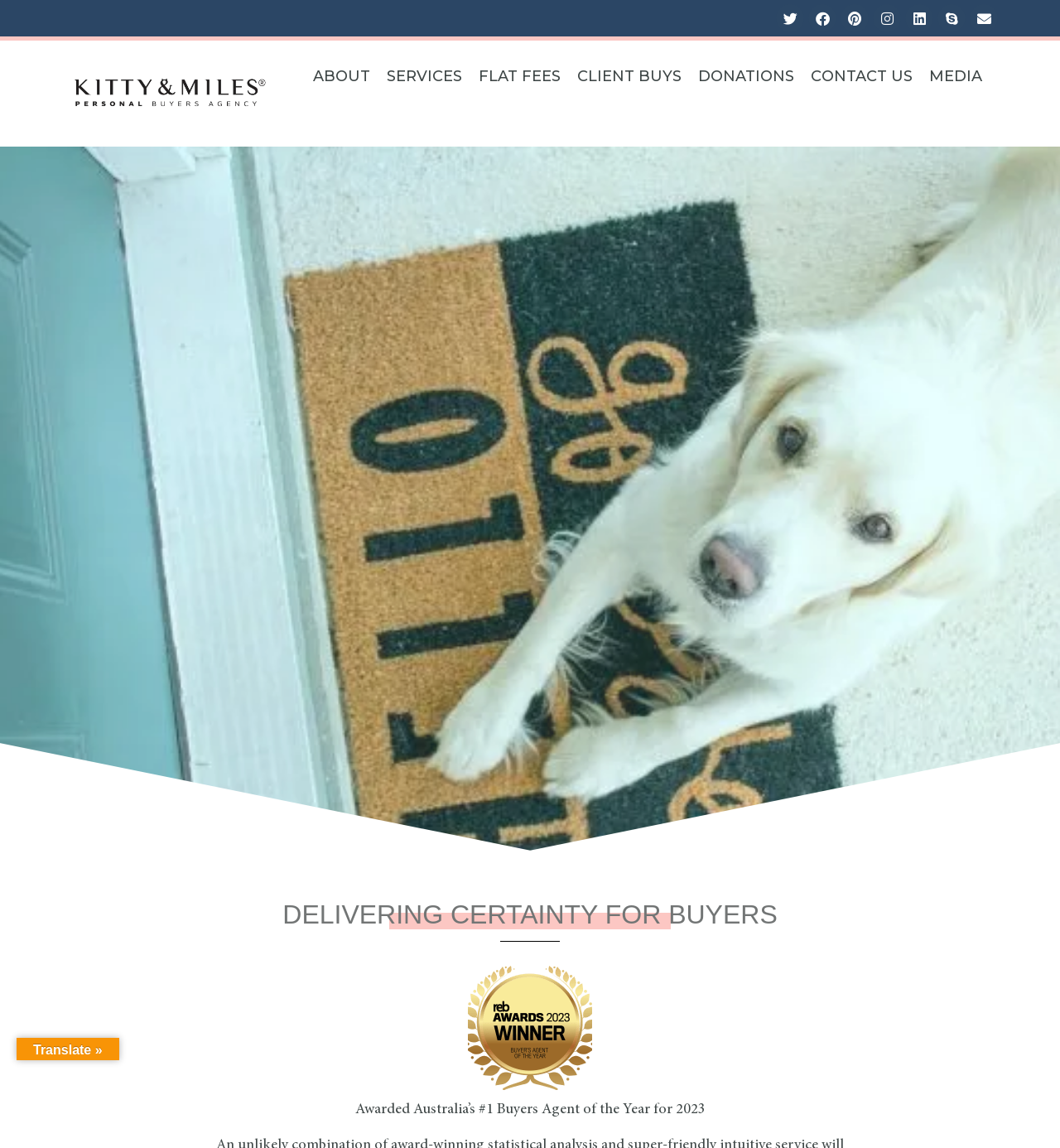Provide a one-word or brief phrase answer to the question:
What is the theme of the webpage?

Buyers Agent